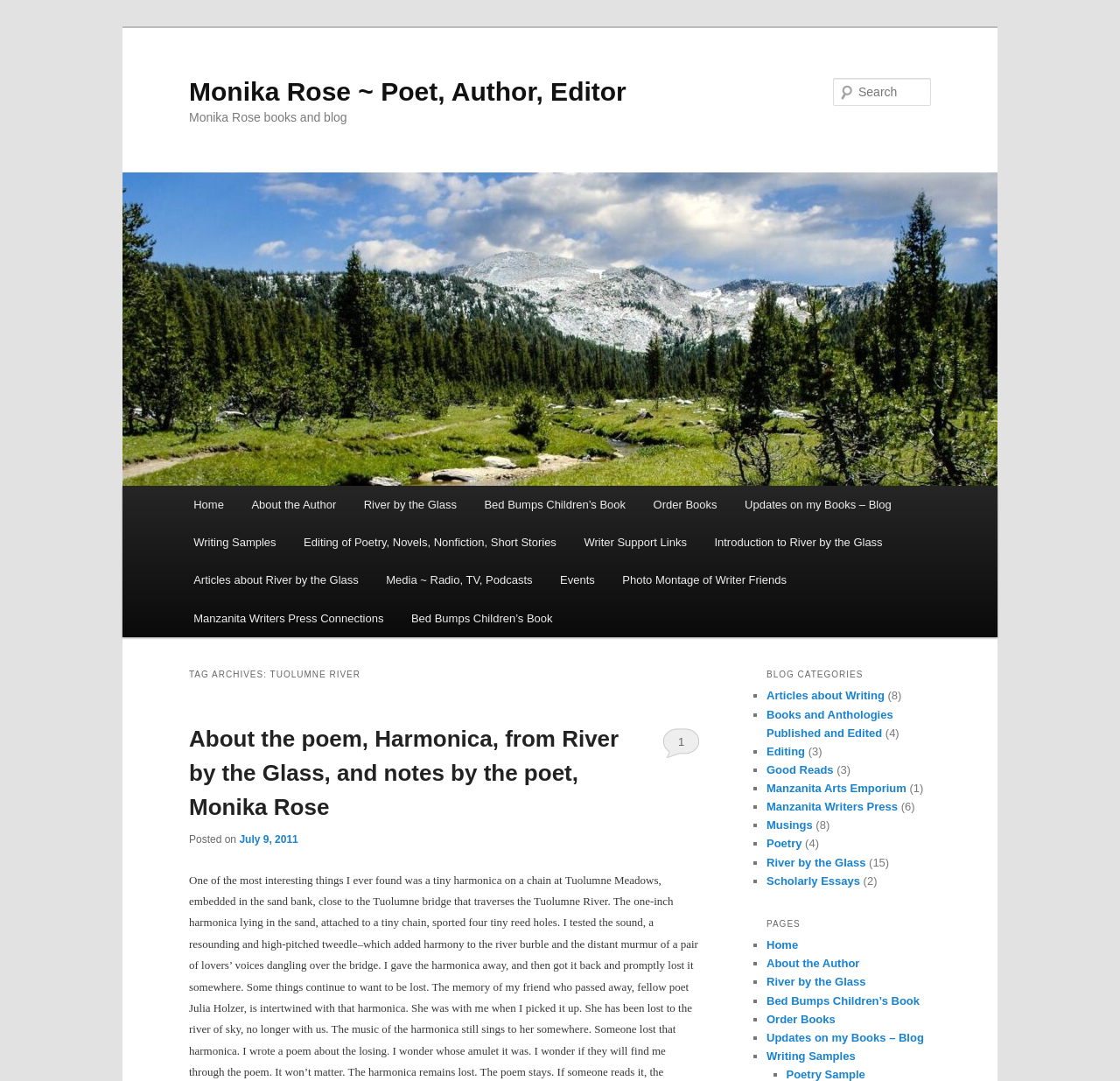Please provide the bounding box coordinates for the UI element as described: "Manzanita Writers Press". The coordinates must be four floats between 0 and 1, represented as [left, top, right, bottom].

[0.684, 0.74, 0.802, 0.752]